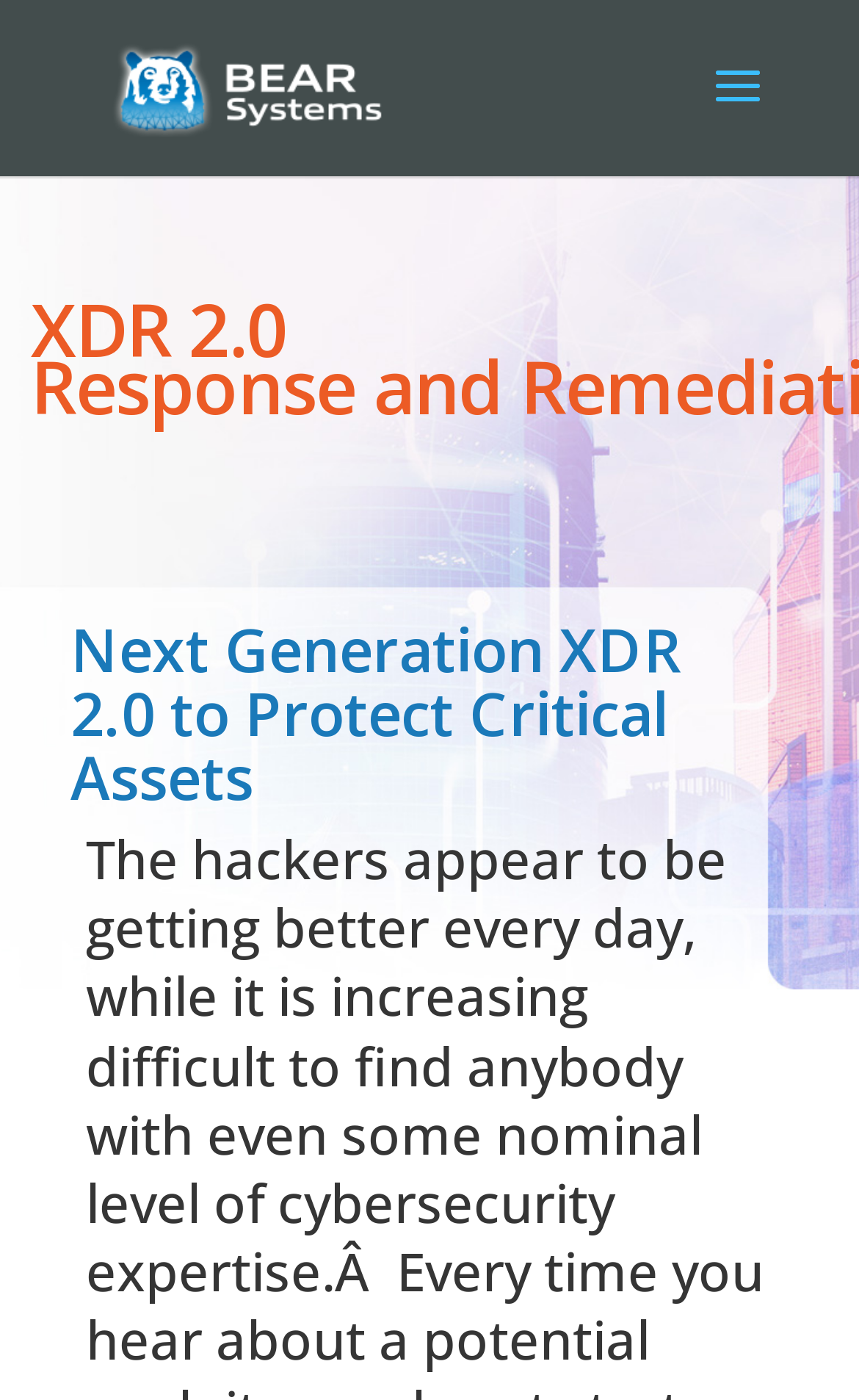Find the bounding box coordinates for the HTML element described in this sentence: "GTNU homepage". Provide the coordinates as four float numbers between 0 and 1, in the format [left, top, right, bottom].

None